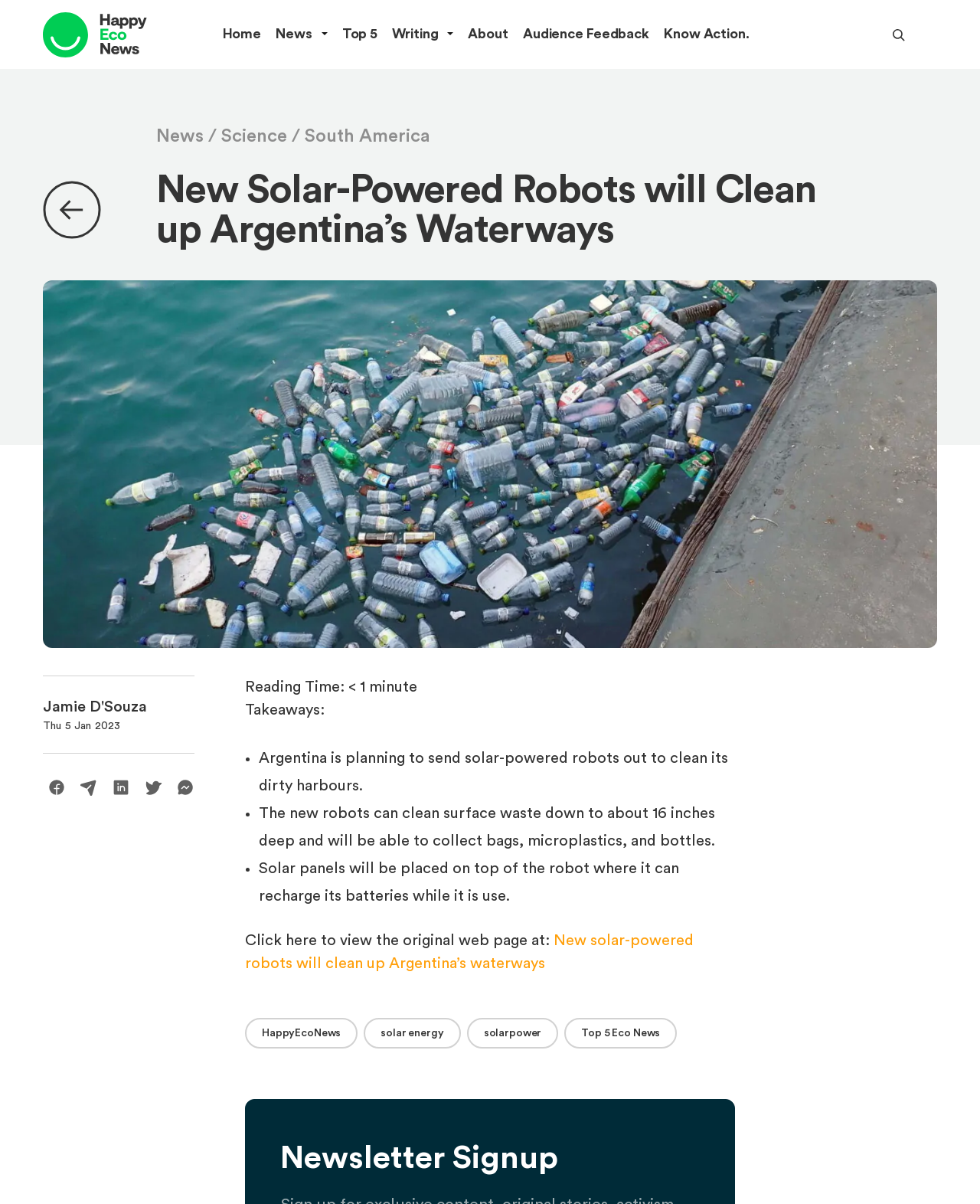Based on the element description Blog, identify the bounding box of the UI element in the given webpage screenshot. The coordinates should be in the format (top-left x, top-left y, bottom-right x, bottom-right y) and must be between 0 and 1.

None